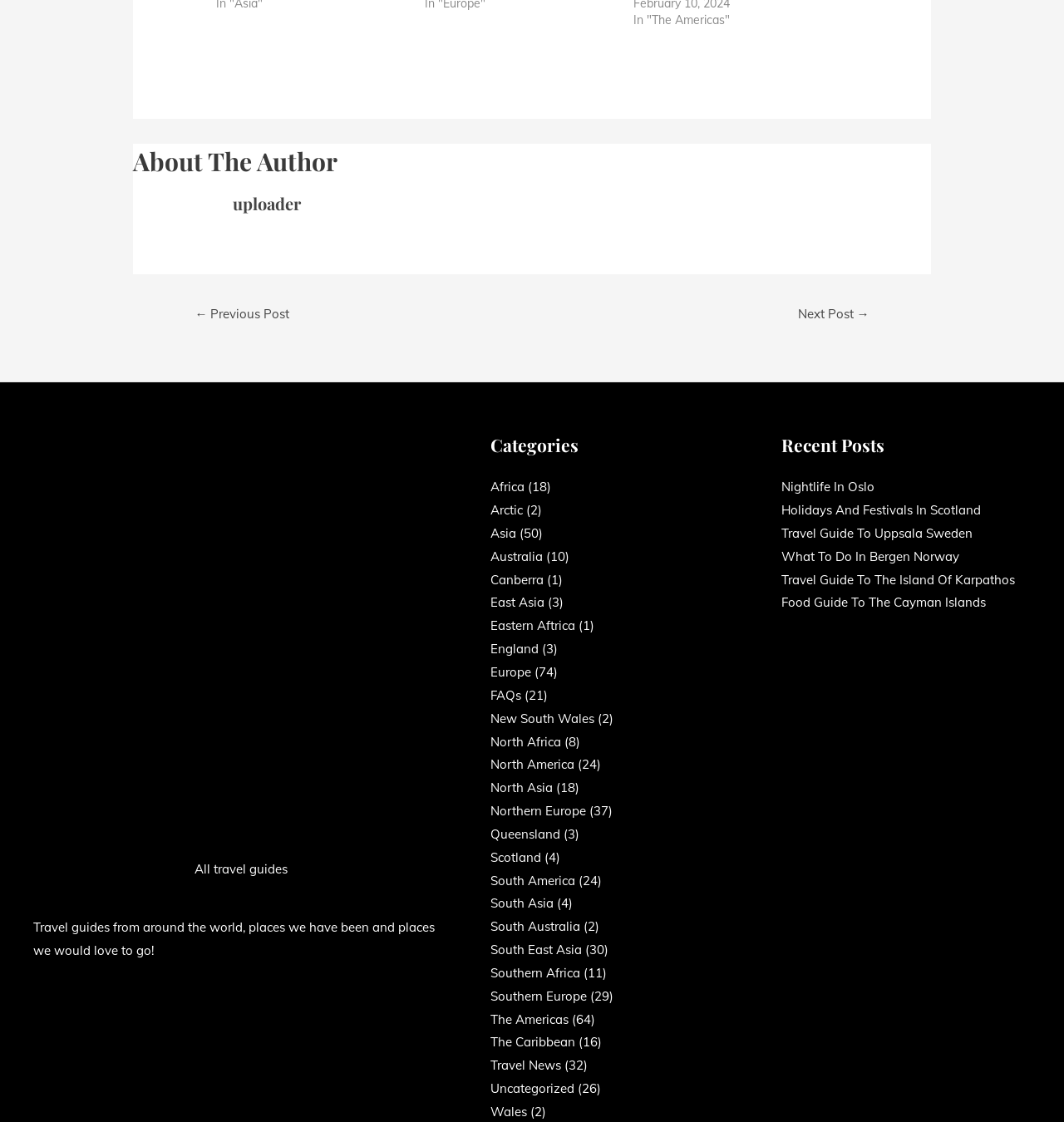Find the bounding box coordinates of the area that needs to be clicked in order to achieve the following instruction: "View the 'Travel guides from around the world' image". The coordinates should be specified as four float numbers between 0 and 1, i.e., [left, top, right, bottom].

[0.031, 0.385, 0.422, 0.755]